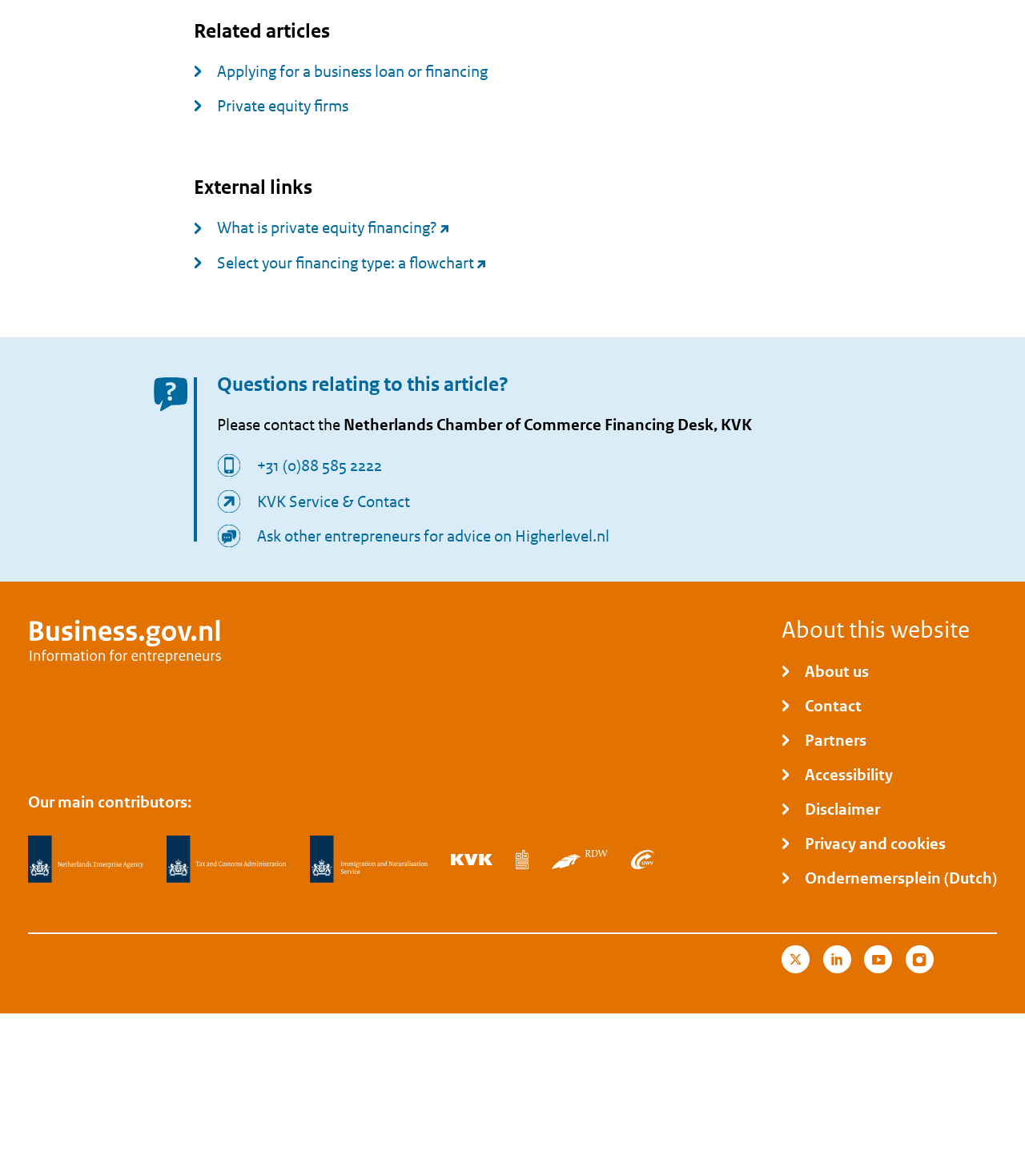Determine the bounding box coordinates for the clickable element required to fulfill the instruction: "Learn more about private equity financing". Provide the coordinates as four float numbers between 0 and 1, i.e., [left, top, right, bottom].

[0.189, 0.189, 0.437, 0.199]